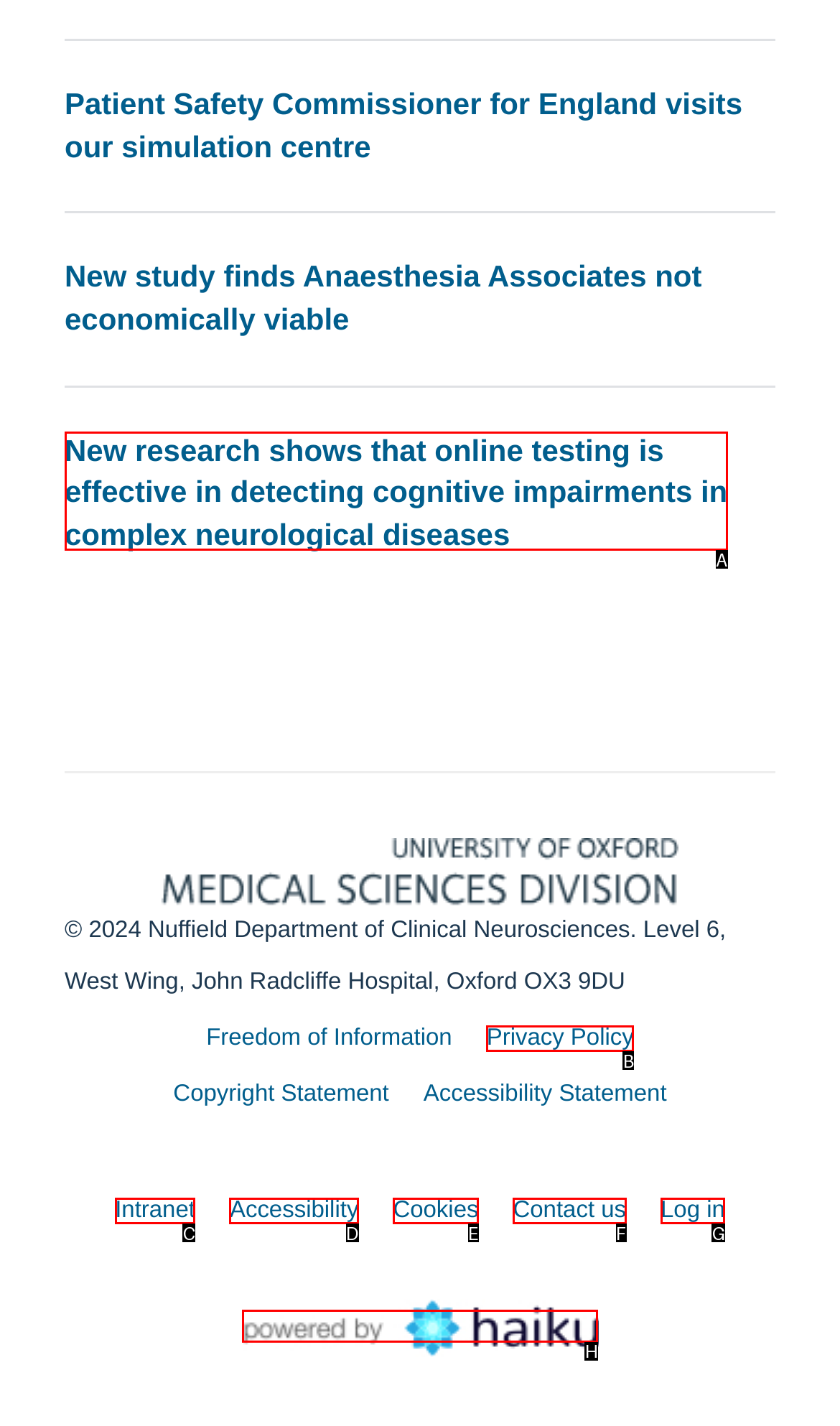Specify the letter of the UI element that should be clicked to achieve the following: Explore the research on online testing for cognitive impairments
Provide the corresponding letter from the choices given.

A